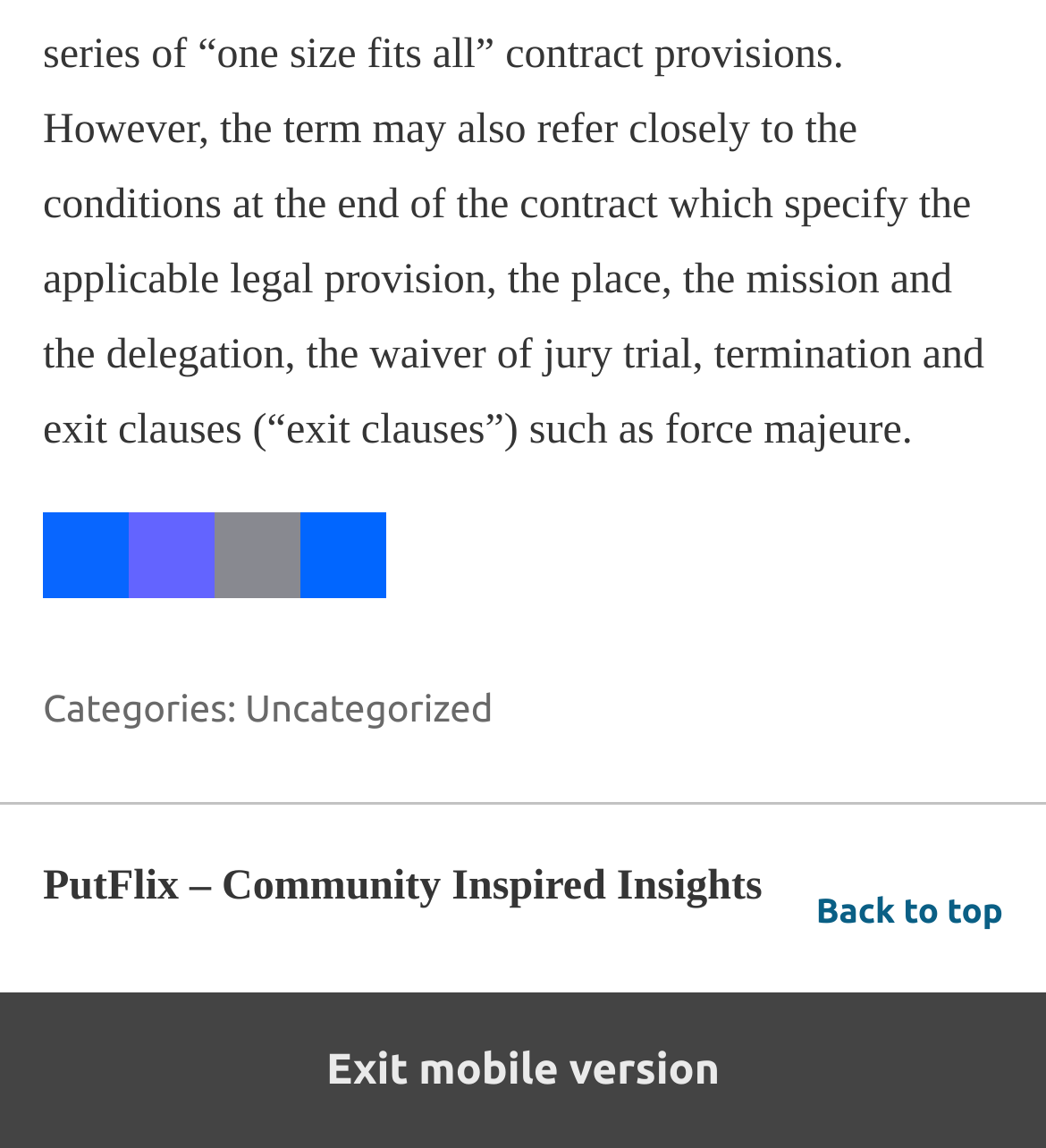Determine the bounding box coordinates for the UI element with the following description: "alt="Share"". The coordinates should be four float numbers between 0 and 1, represented as [left, top, right, bottom].

[0.287, 0.491, 0.369, 0.53]